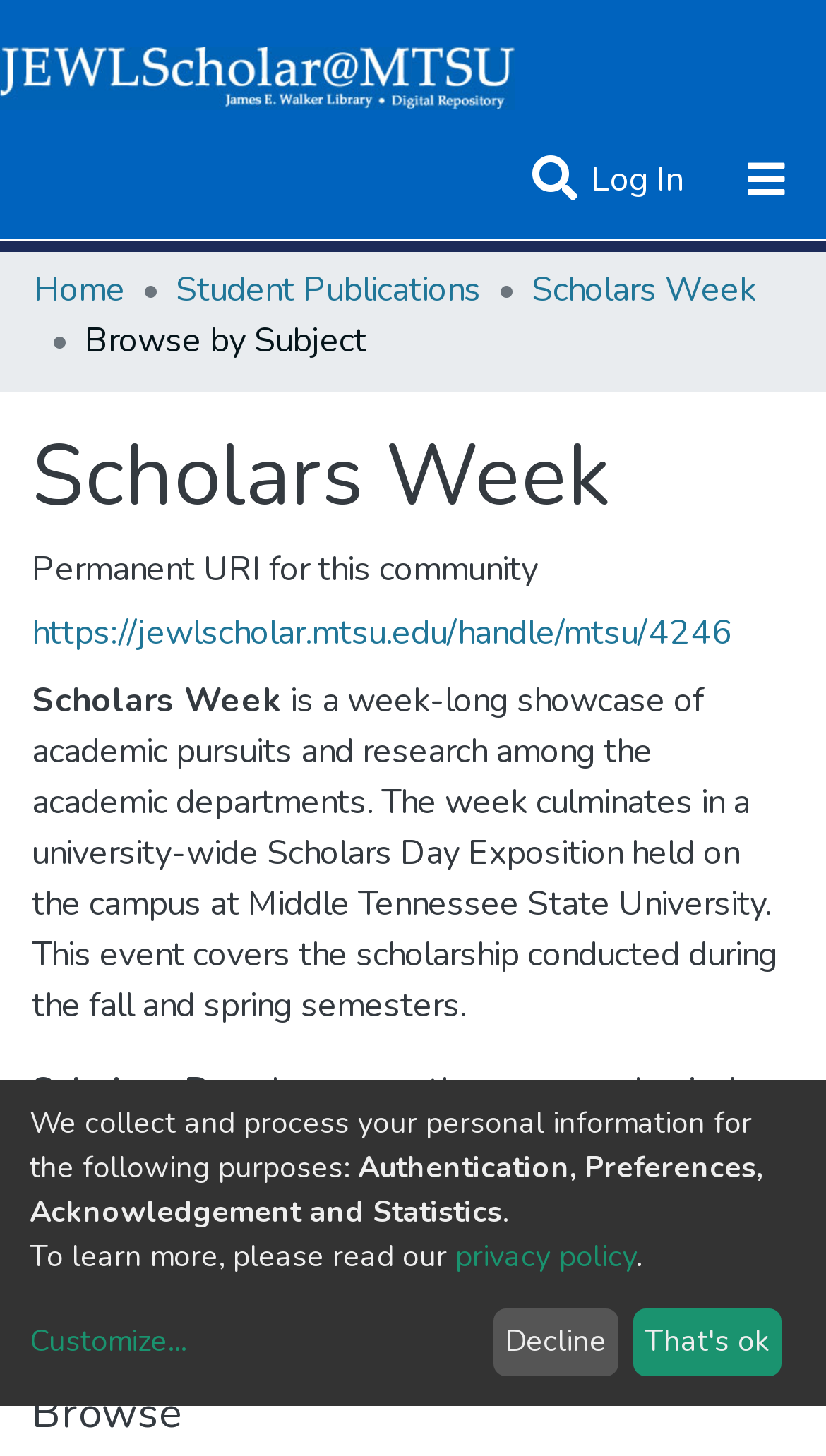Given the description "That's ok", provide the bounding box coordinates of the corresponding UI element.

[0.766, 0.898, 0.946, 0.945]